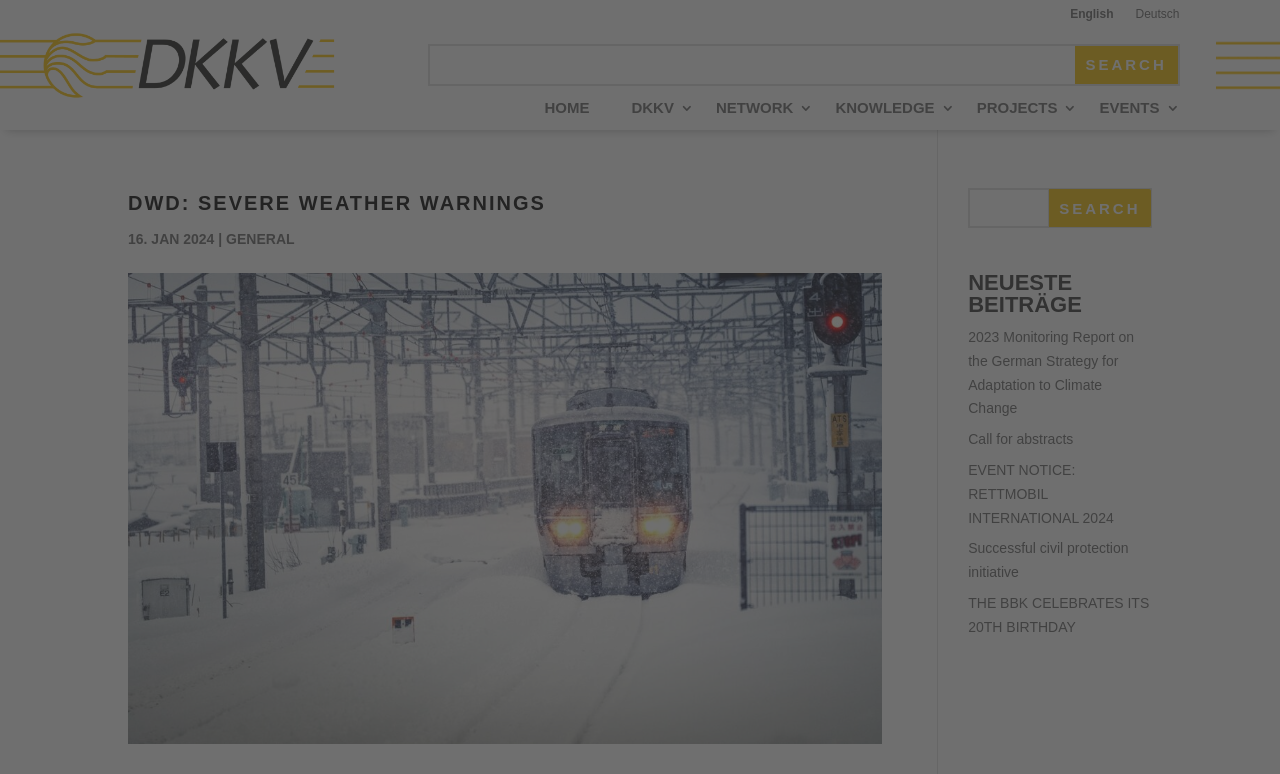Determine the bounding box coordinates of the clickable area required to perform the following instruction: "Search for eBooks". The coordinates should be represented as four float numbers between 0 and 1: [left, top, right, bottom].

None